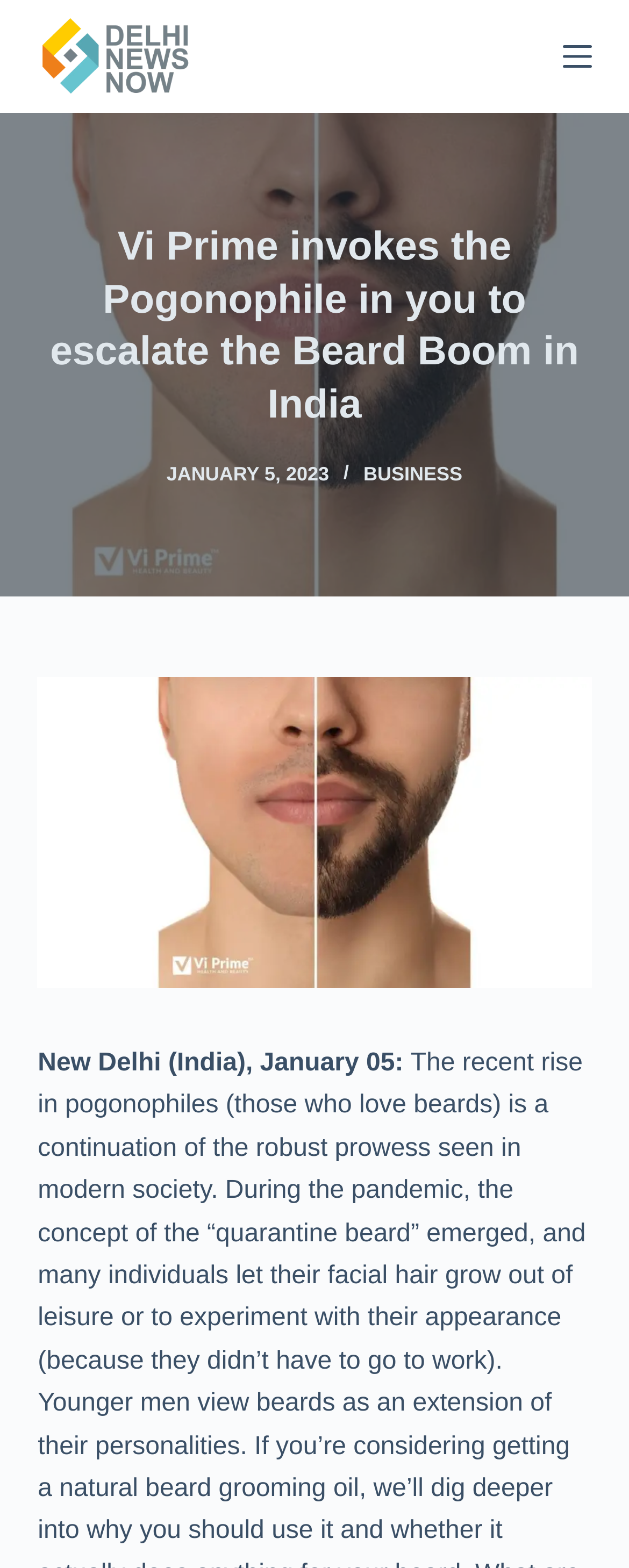Provide the bounding box coordinates of the HTML element described as: "Skip to content". The bounding box coordinates should be four float numbers between 0 and 1, i.e., [left, top, right, bottom].

[0.0, 0.0, 0.103, 0.021]